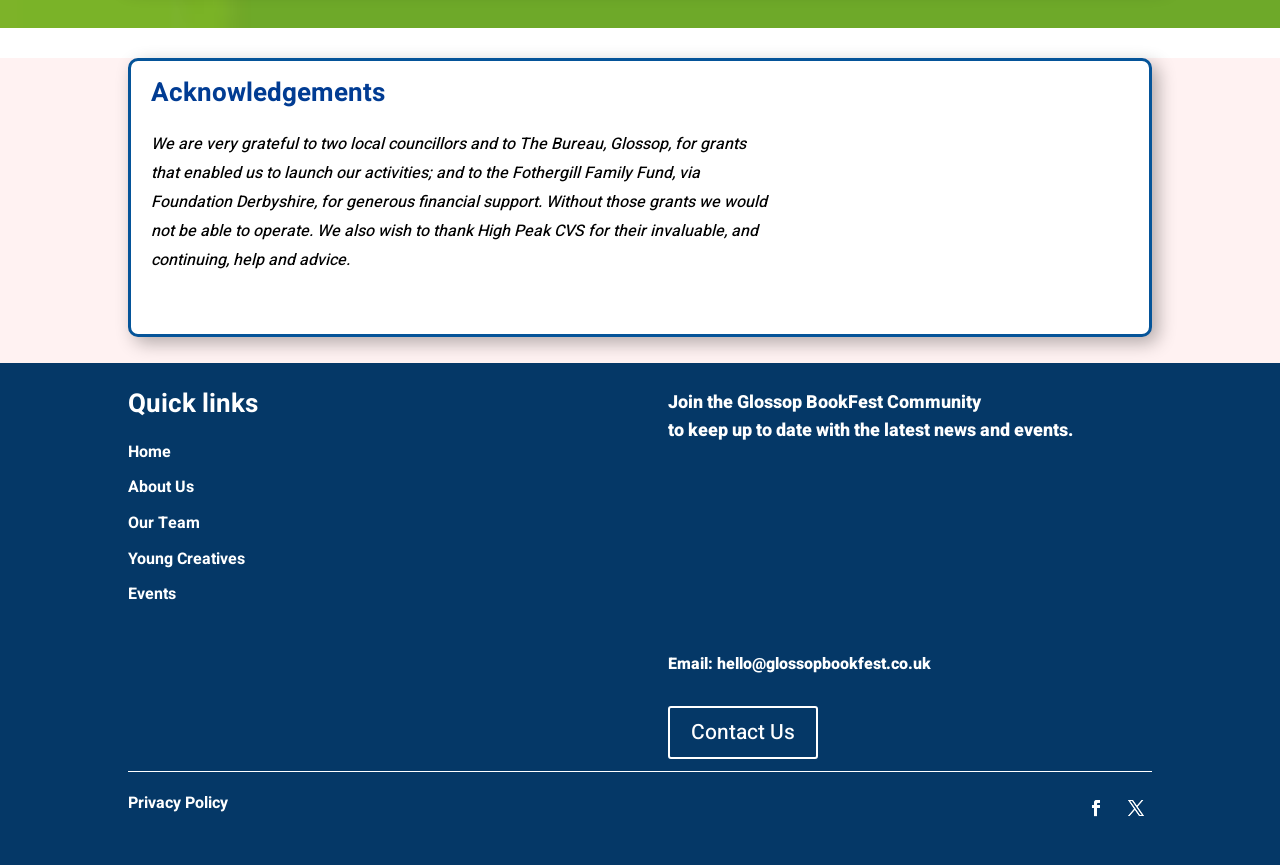Answer the question below in one word or phrase:
What is the image on the right side of the page?

someone reading a book